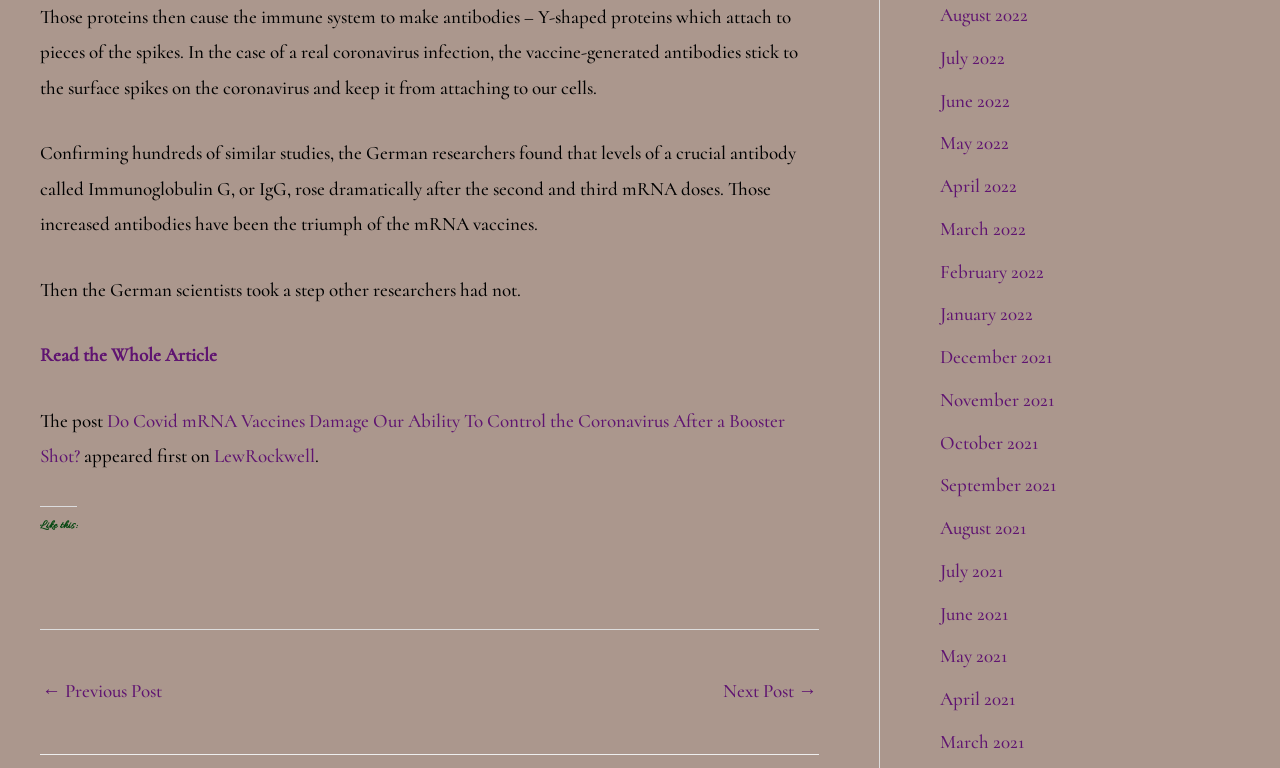Please find the bounding box for the UI element described by: "Victoria Marsh".

None